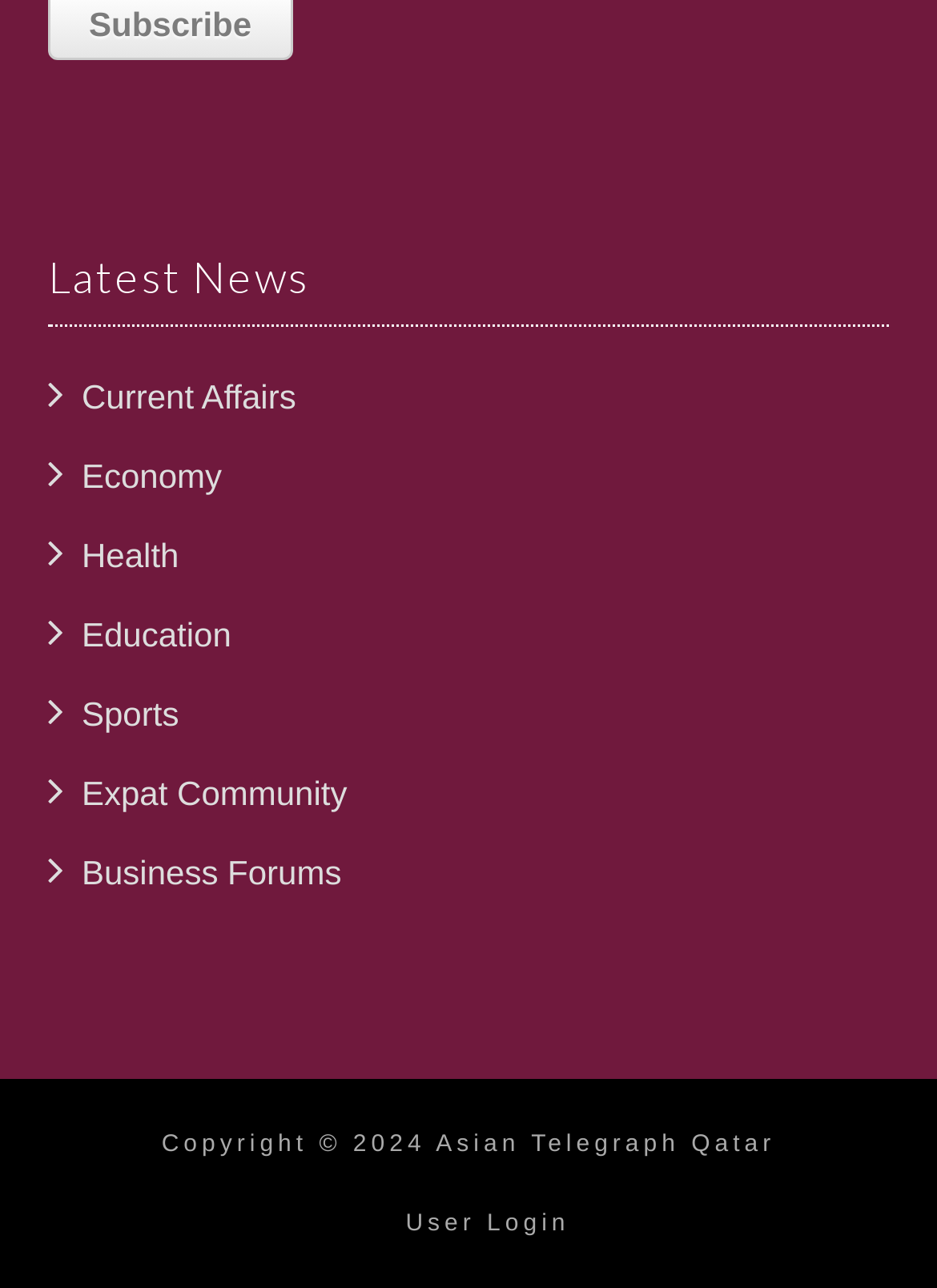Determine the bounding box for the UI element that matches this description: "Sports".

[0.087, 0.54, 0.191, 0.569]